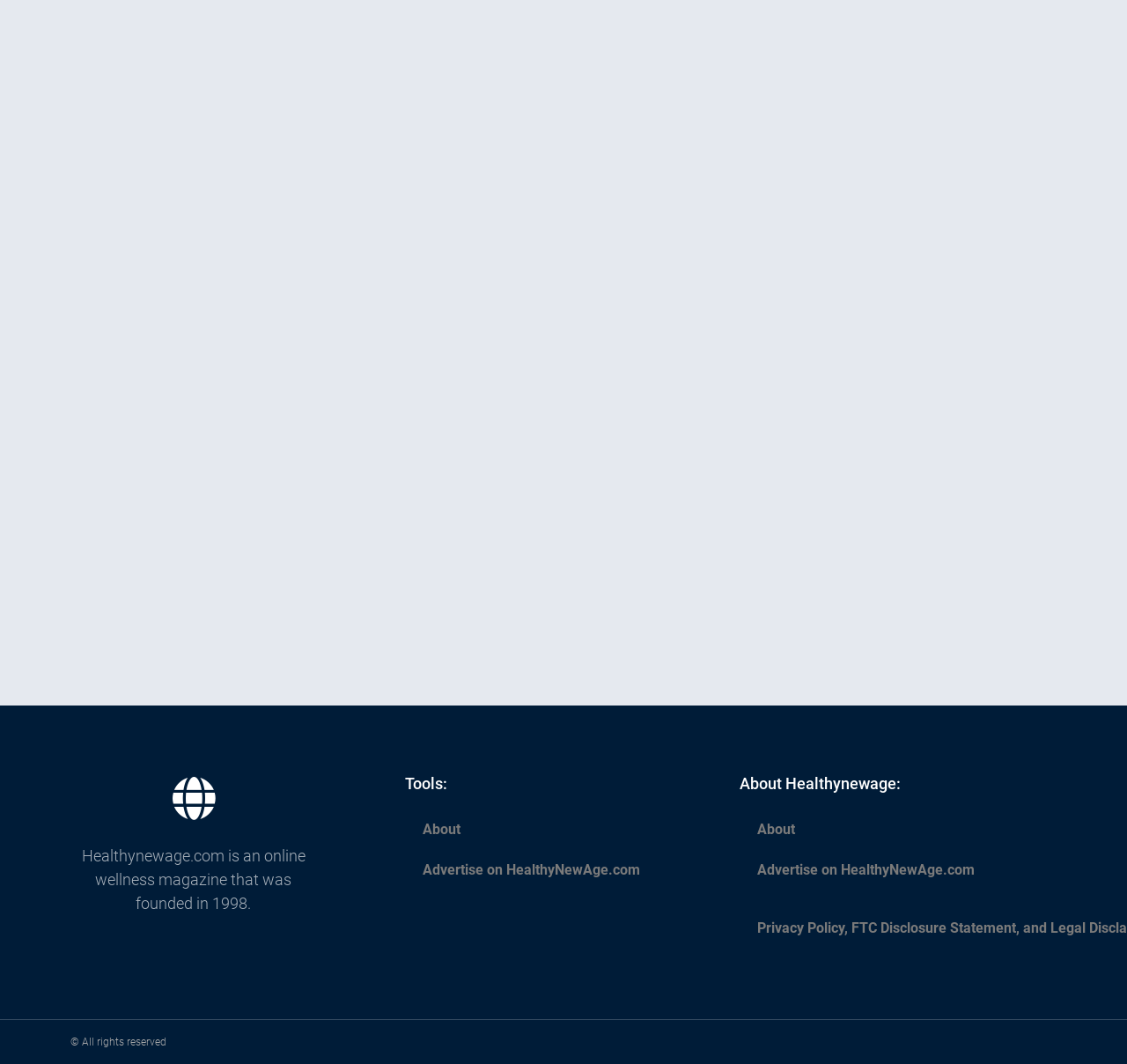How many links are there under the 'Tools:' section?
Please respond to the question with as much detail as possible.

The answer can be found by counting the number of link elements under the 'Tools:' section, which are 'About' and 'Advertise on HealthyNewAge.com'.